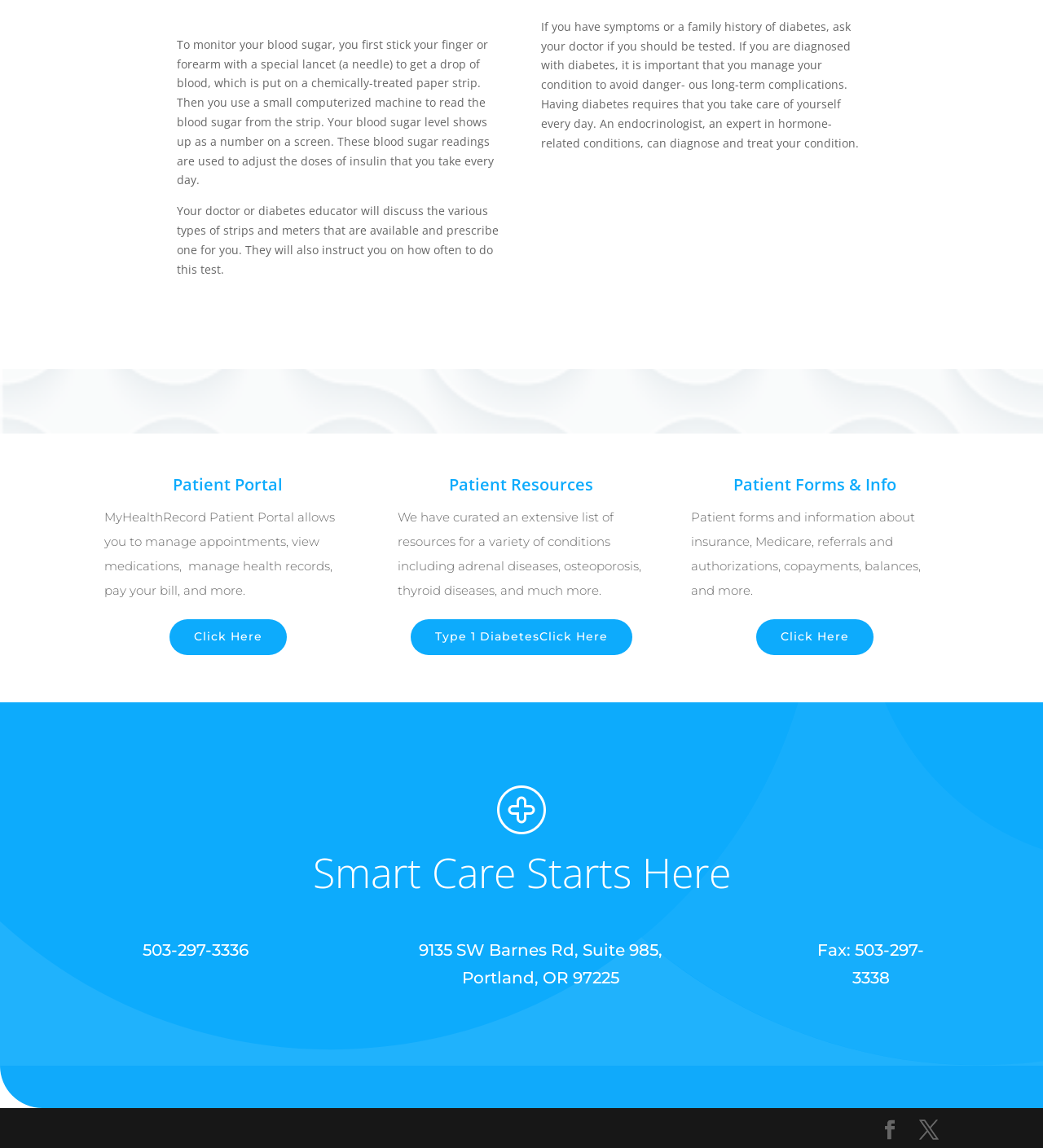Based on the element description, predict the bounding box coordinates (top-left x, top-left y, bottom-right x, bottom-right y) for the UI element in the screenshot: Facebook

[0.844, 0.976, 0.862, 0.994]